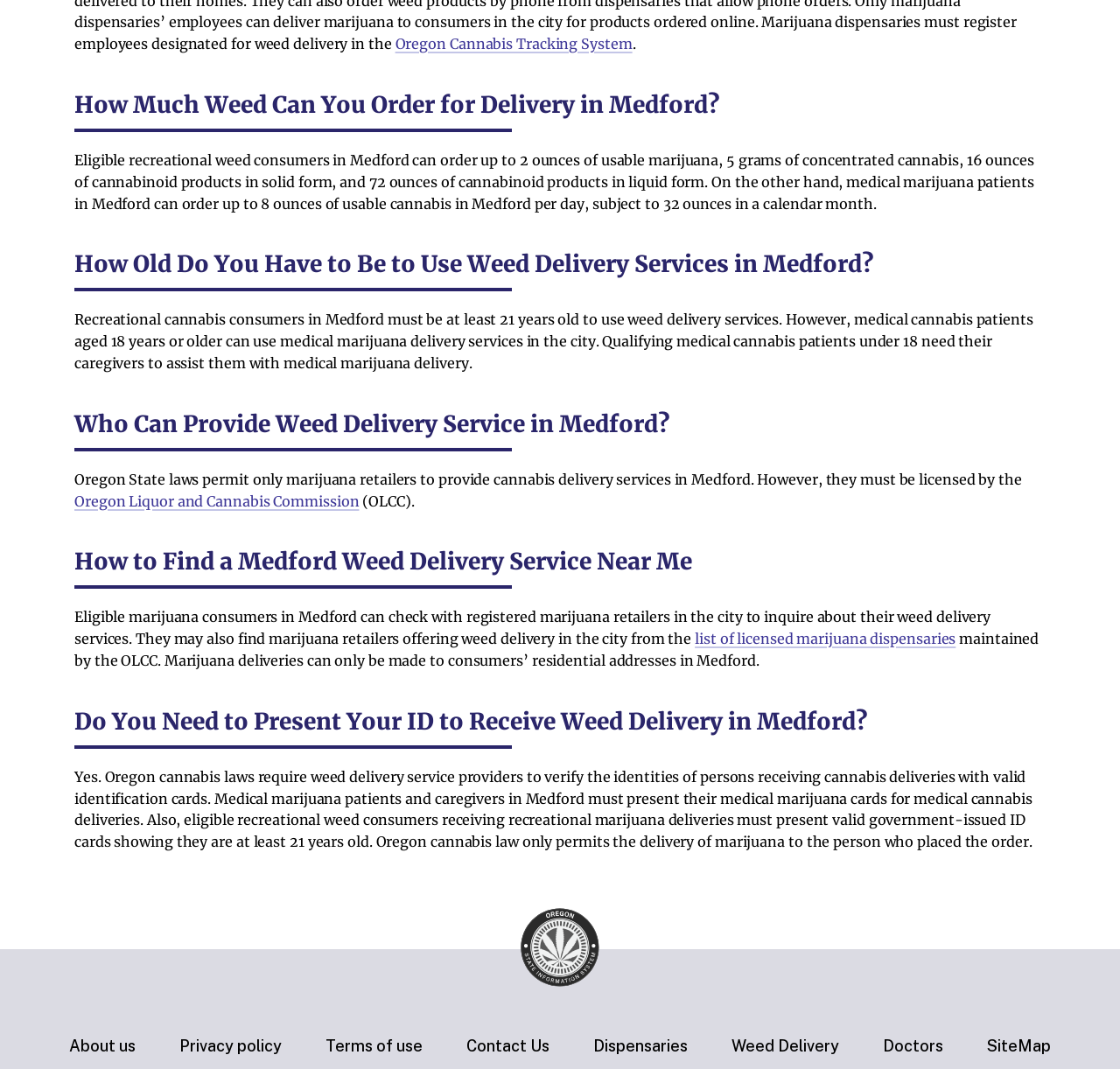Please identify the bounding box coordinates of the element on the webpage that should be clicked to follow this instruction: "Learn about the Oregon Liquor and Cannabis Commission". The bounding box coordinates should be given as four float numbers between 0 and 1, formatted as [left, top, right, bottom].

[0.066, 0.46, 0.321, 0.477]